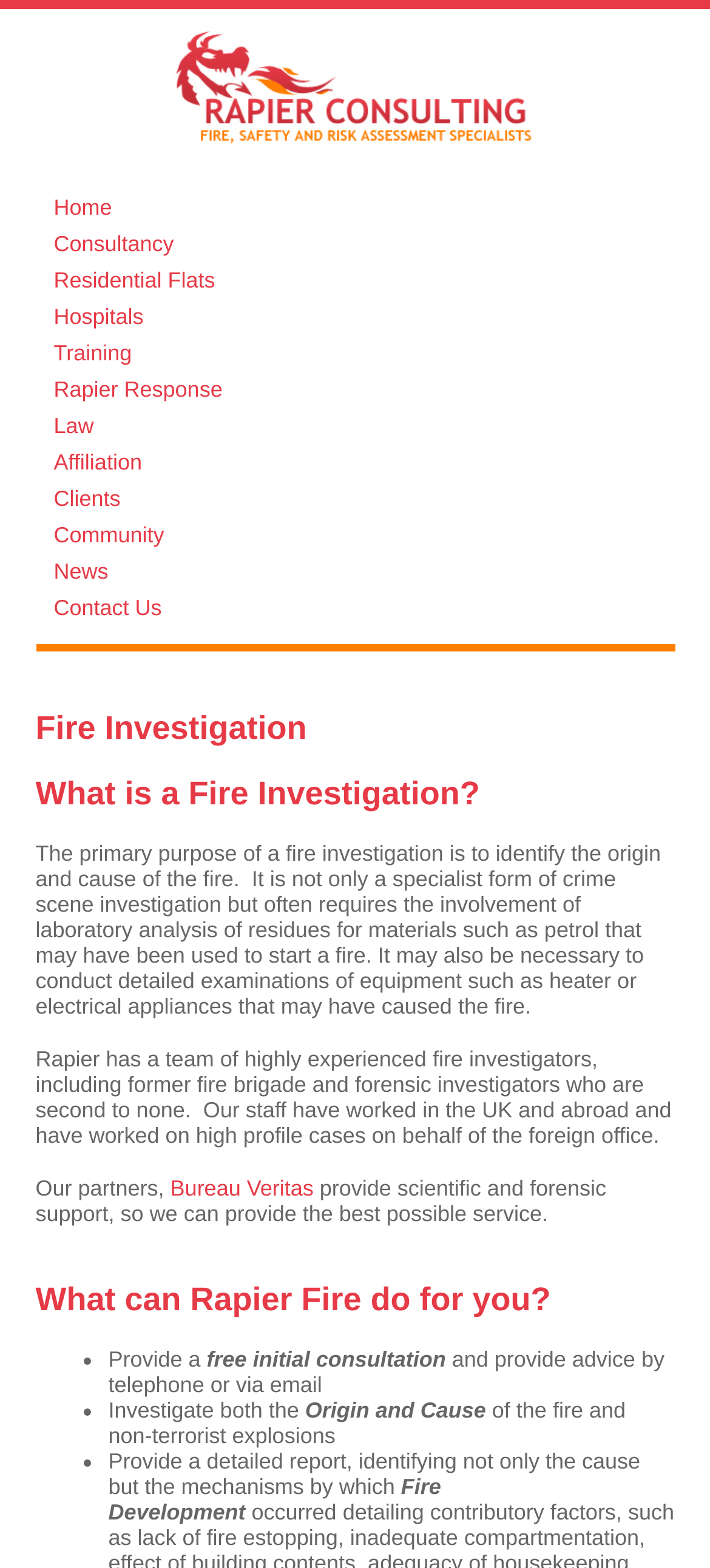Identify the bounding box coordinates of the specific part of the webpage to click to complete this instruction: "Click on the 'Bureau Veritas' link".

[0.24, 0.749, 0.442, 0.766]